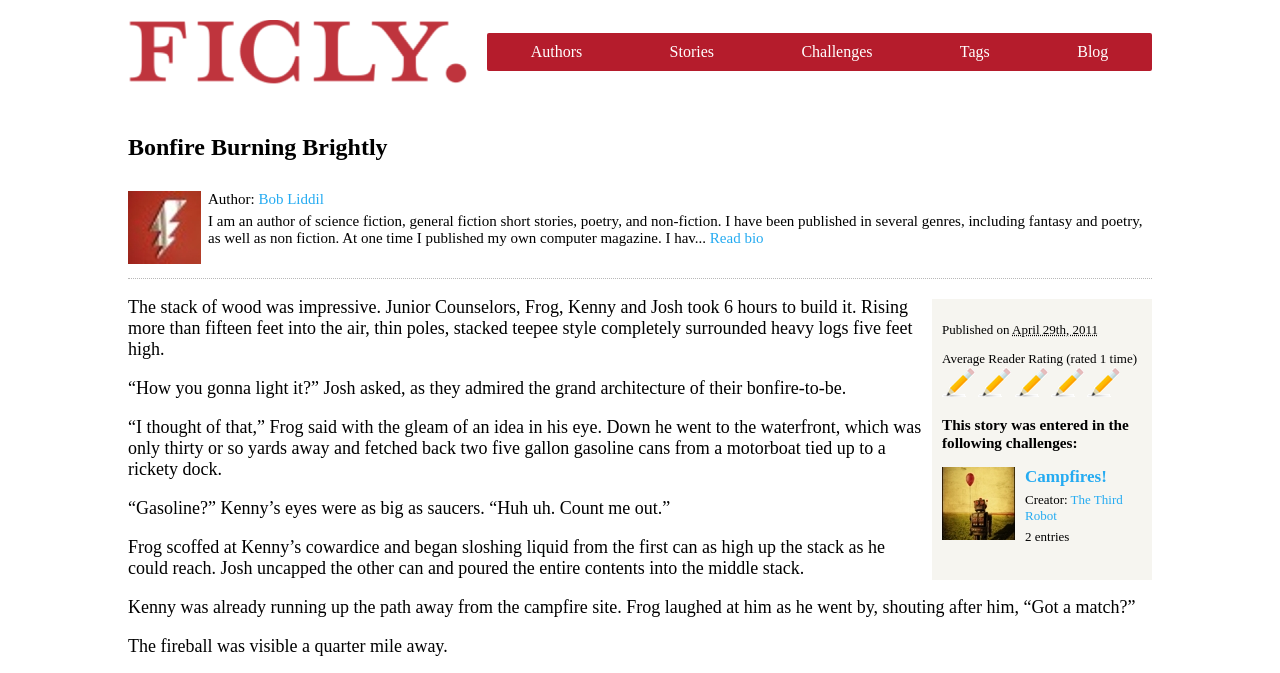Provide the bounding box coordinates for the area that should be clicked to complete the instruction: "Click on the 'Authors' link".

[0.38, 0.049, 0.489, 0.105]